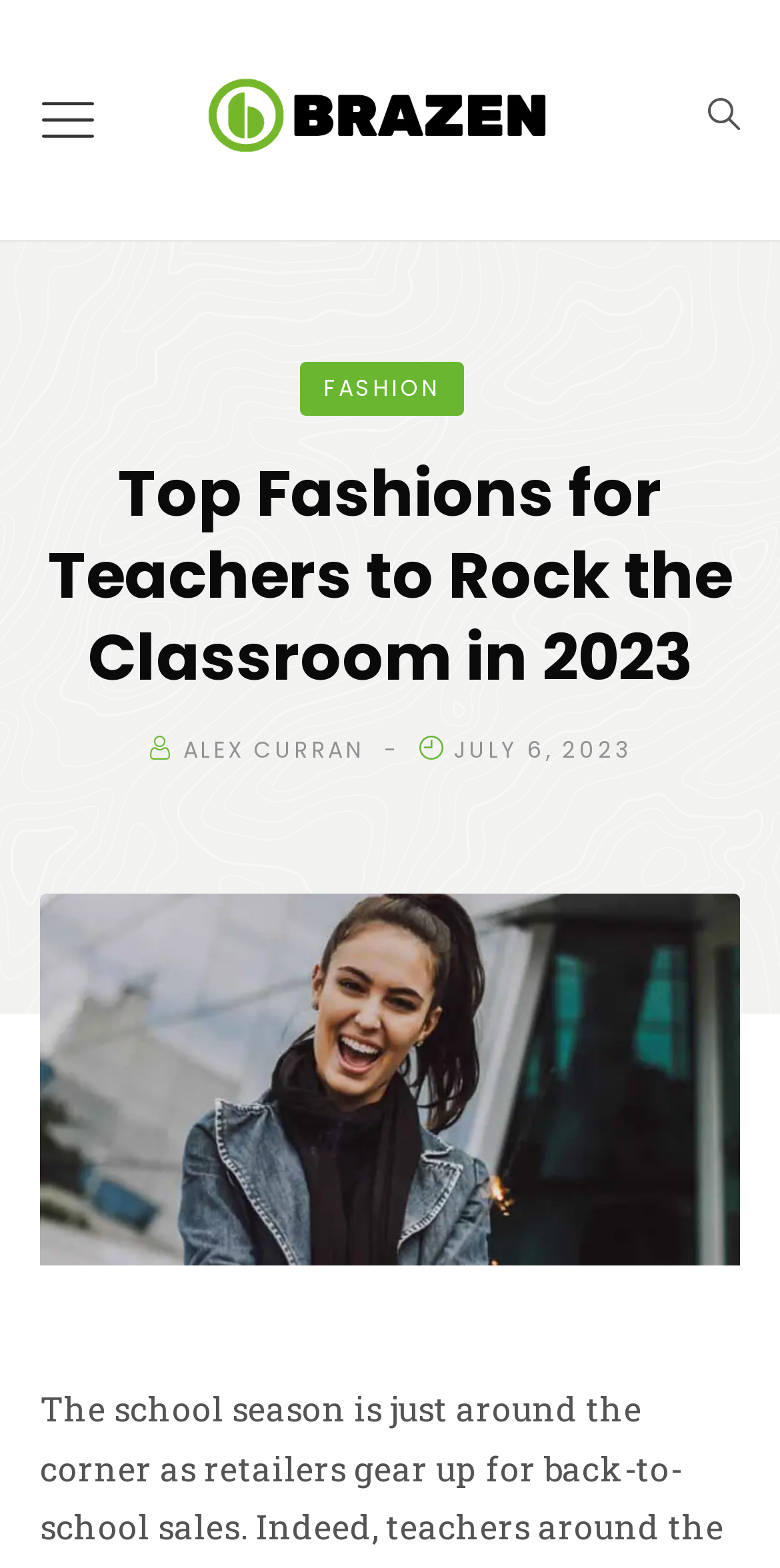Consider the image and give a detailed and elaborate answer to the question: 
What is the main image of the article about?

I inferred this by looking at the image with the description 'Top-Fashions-for-Teachers-to-Rock-the-Classroom-in-2023' which is a sub-element of the root element and is likely the main image of the article.